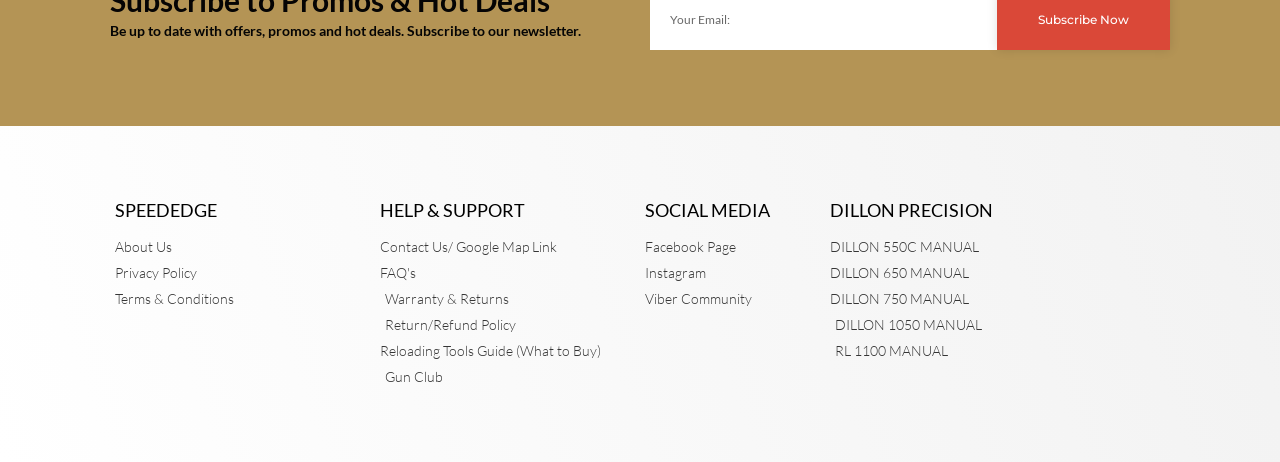How many links are available under 'HELP & SUPPORT'?
Kindly give a detailed and elaborate answer to the question.

The 'HELP & SUPPORT' section has four links: 'Contact Us/ Google Map Link', 'FAQ's', 'Return/Refund Policy', and 'Reloading Tools Guide (What to Buy)'.